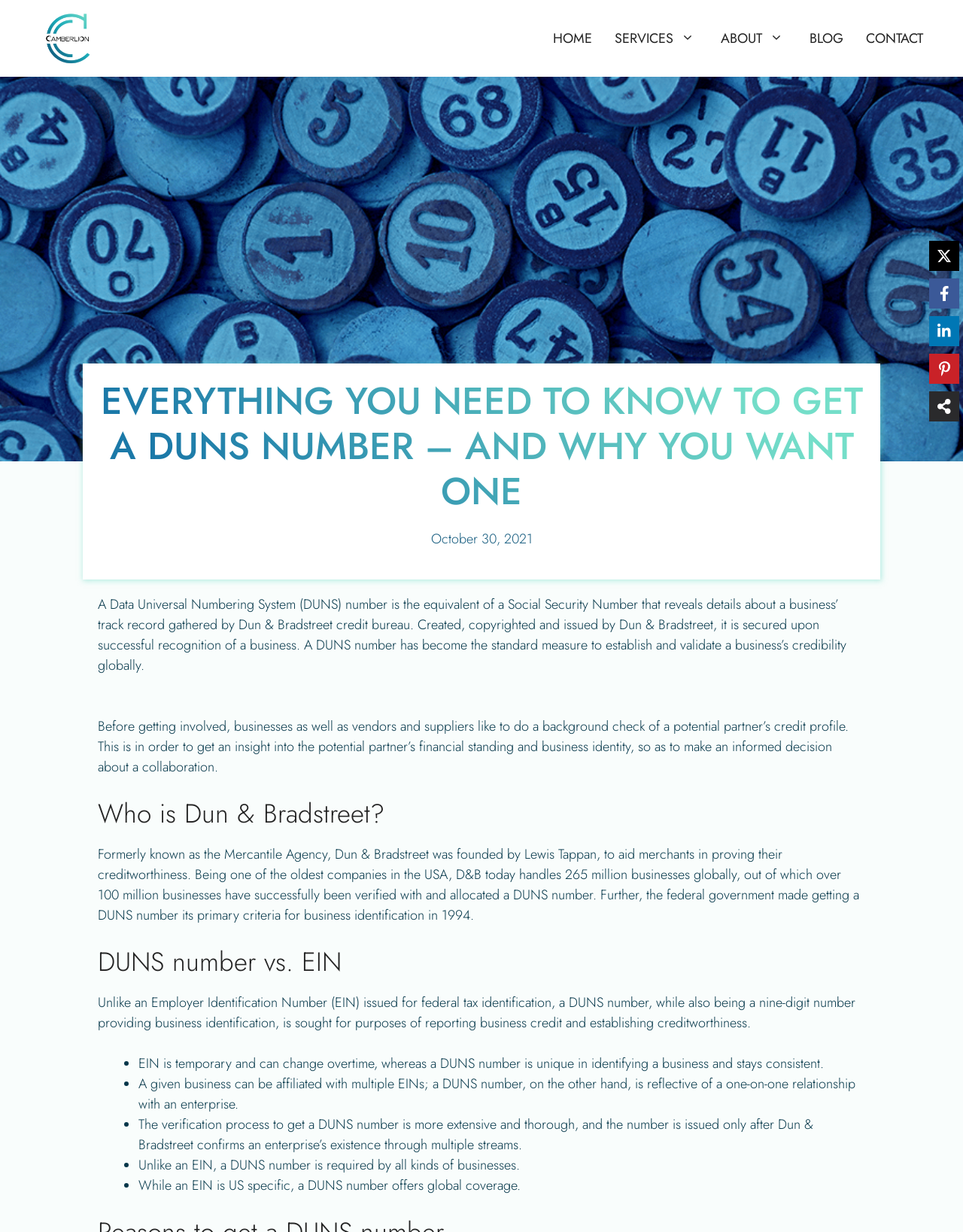Locate the bounding box coordinates of the element that needs to be clicked to carry out the instruction: "Read about the company on the ABOUT page". The coordinates should be given as four float numbers ranging from 0 to 1, i.e., [left, top, right, bottom].

[0.736, 0.0, 0.829, 0.062]